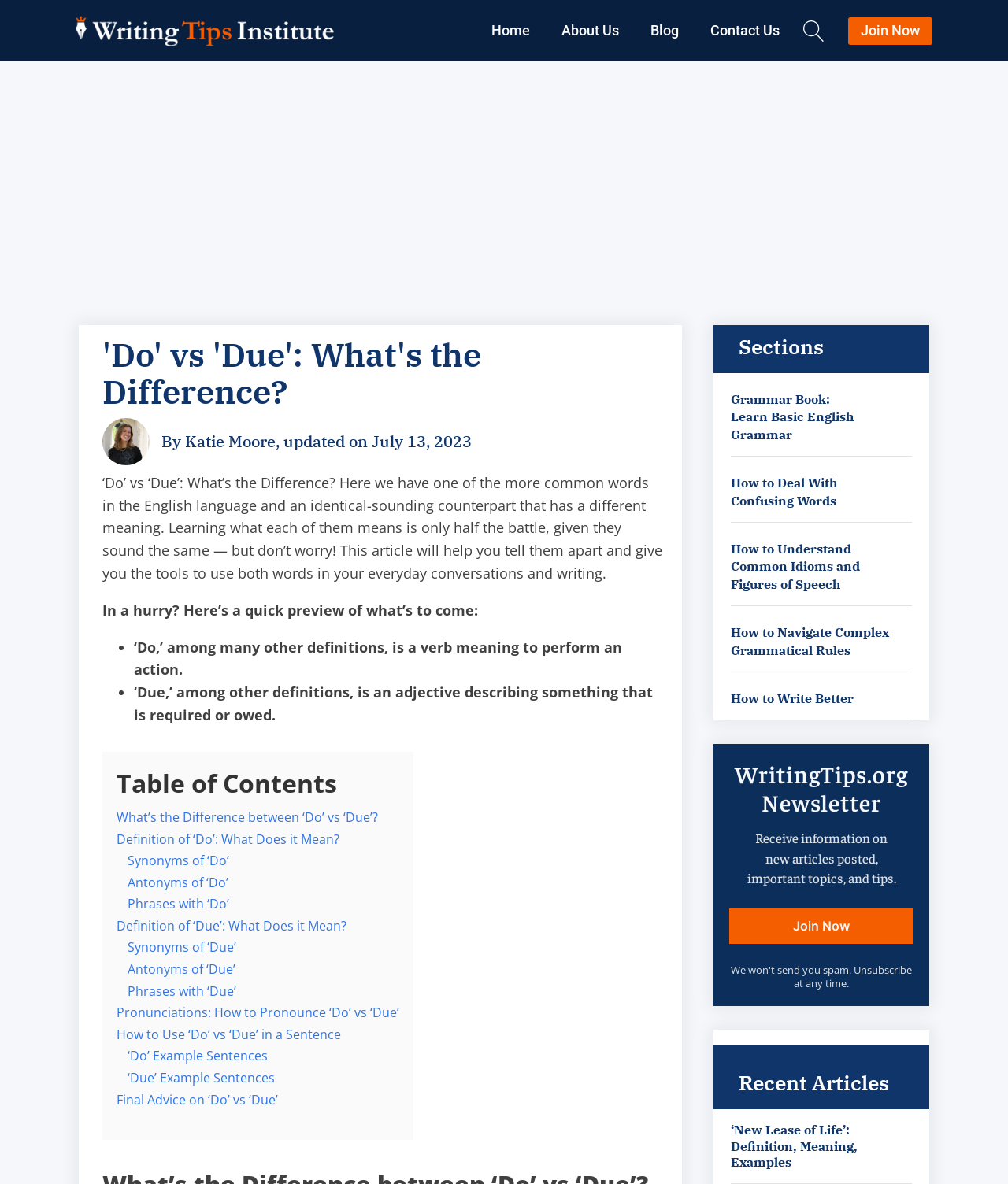Find the bounding box coordinates of the element to click in order to complete this instruction: "Explore recent articles". The bounding box coordinates must be four float numbers between 0 and 1, denoted as [left, top, right, bottom].

[0.725, 0.947, 0.851, 0.988]